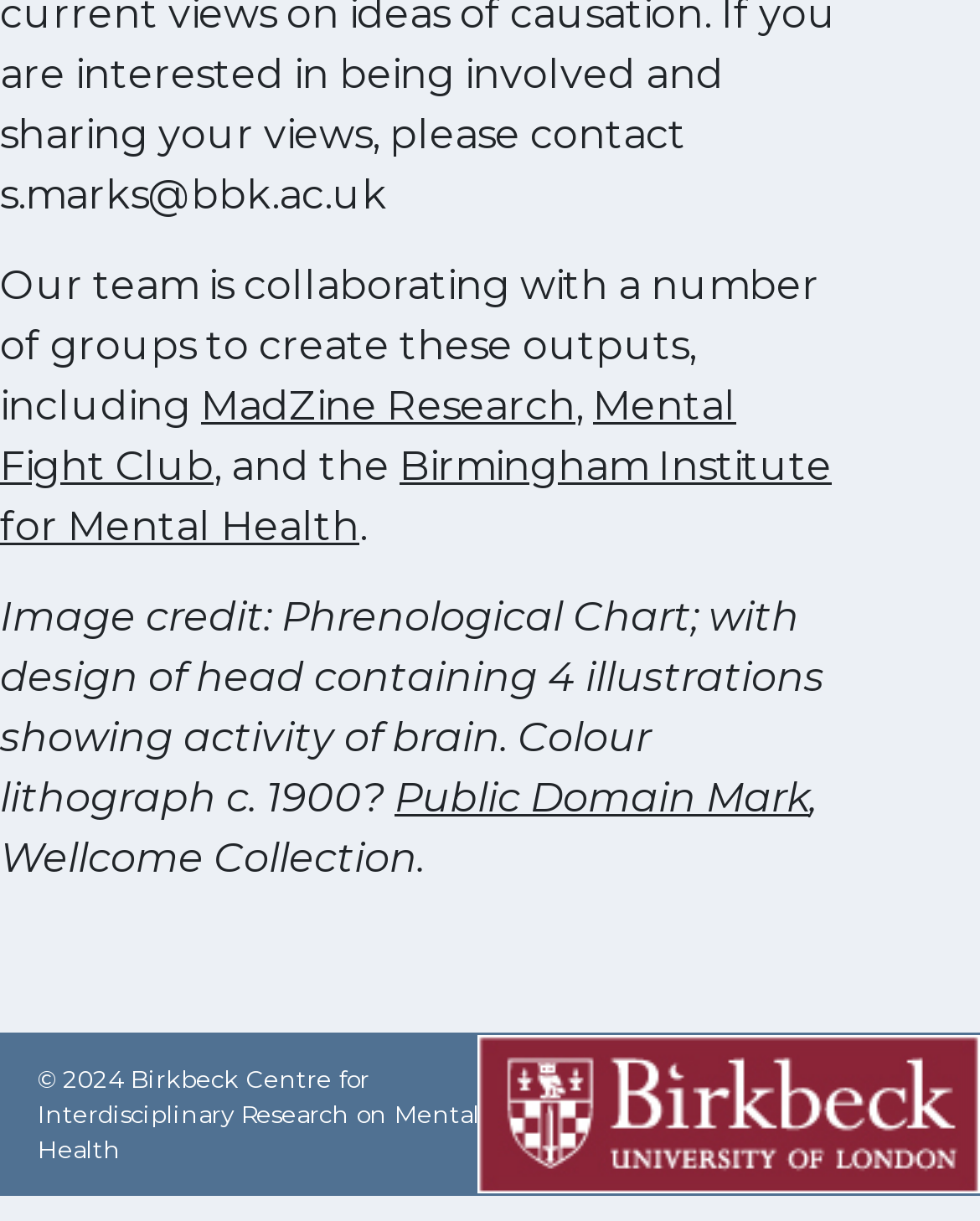Respond with a single word or phrase to the following question: What is the credit for the image?

Public Domain Mark